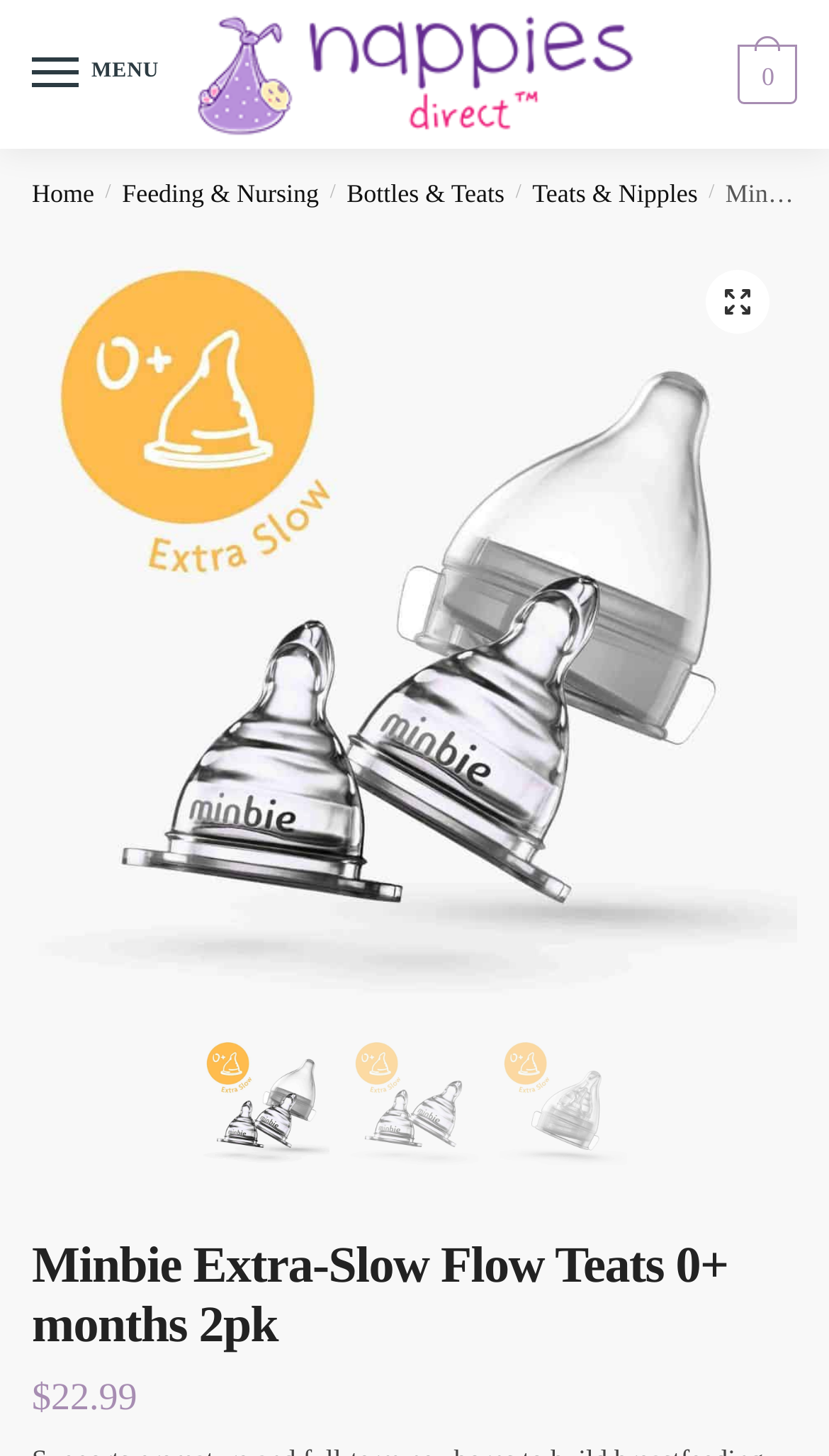Identify the bounding box coordinates of the region I need to click to complete this instruction: "Buy Minbie Extra-Slow Flow Teats 0+ months 2pk".

[0.038, 0.849, 0.962, 0.933]